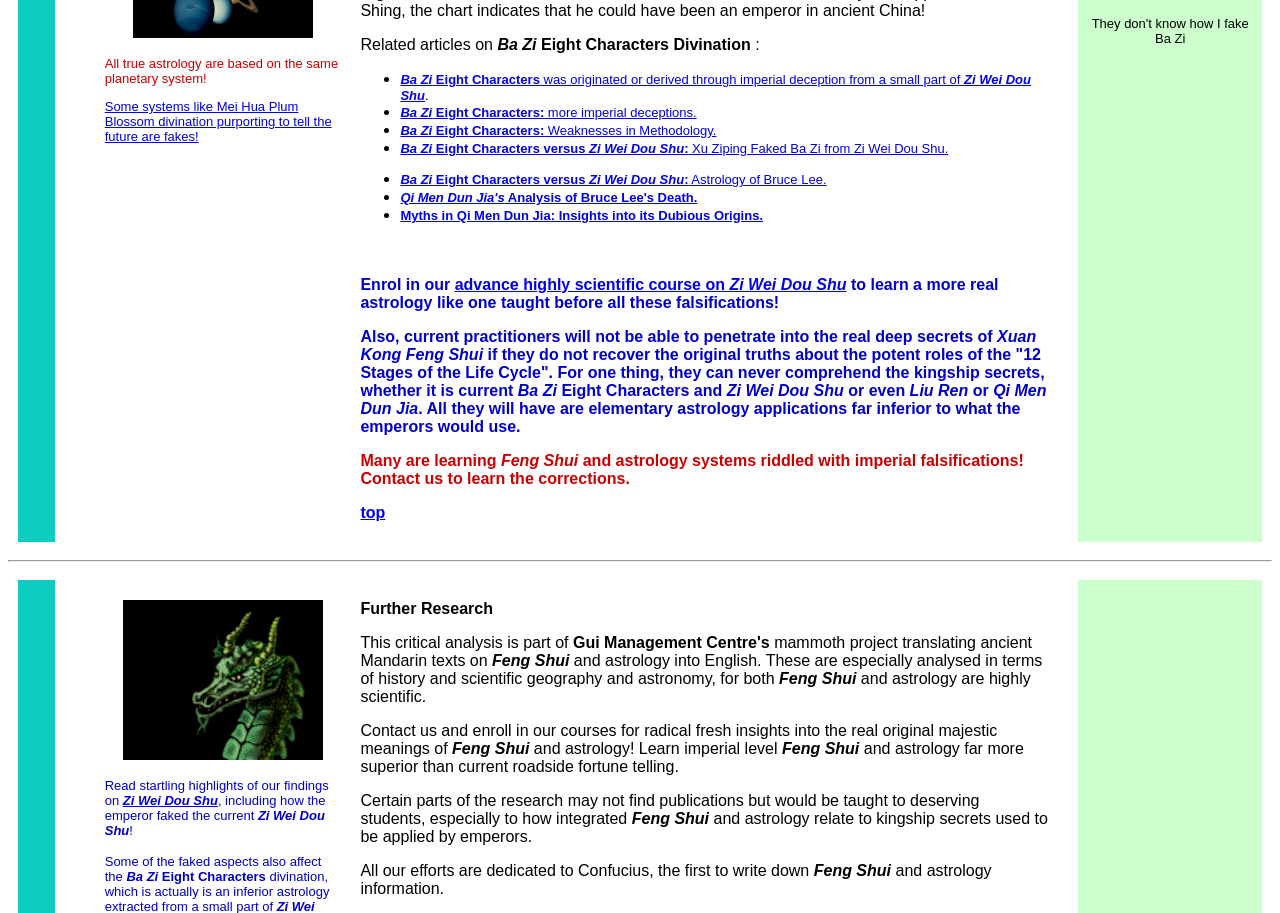Using the description "Zi Wei Dou Shu", locate and provide the bounding box of the UI element.

[0.096, 0.869, 0.17, 0.885]